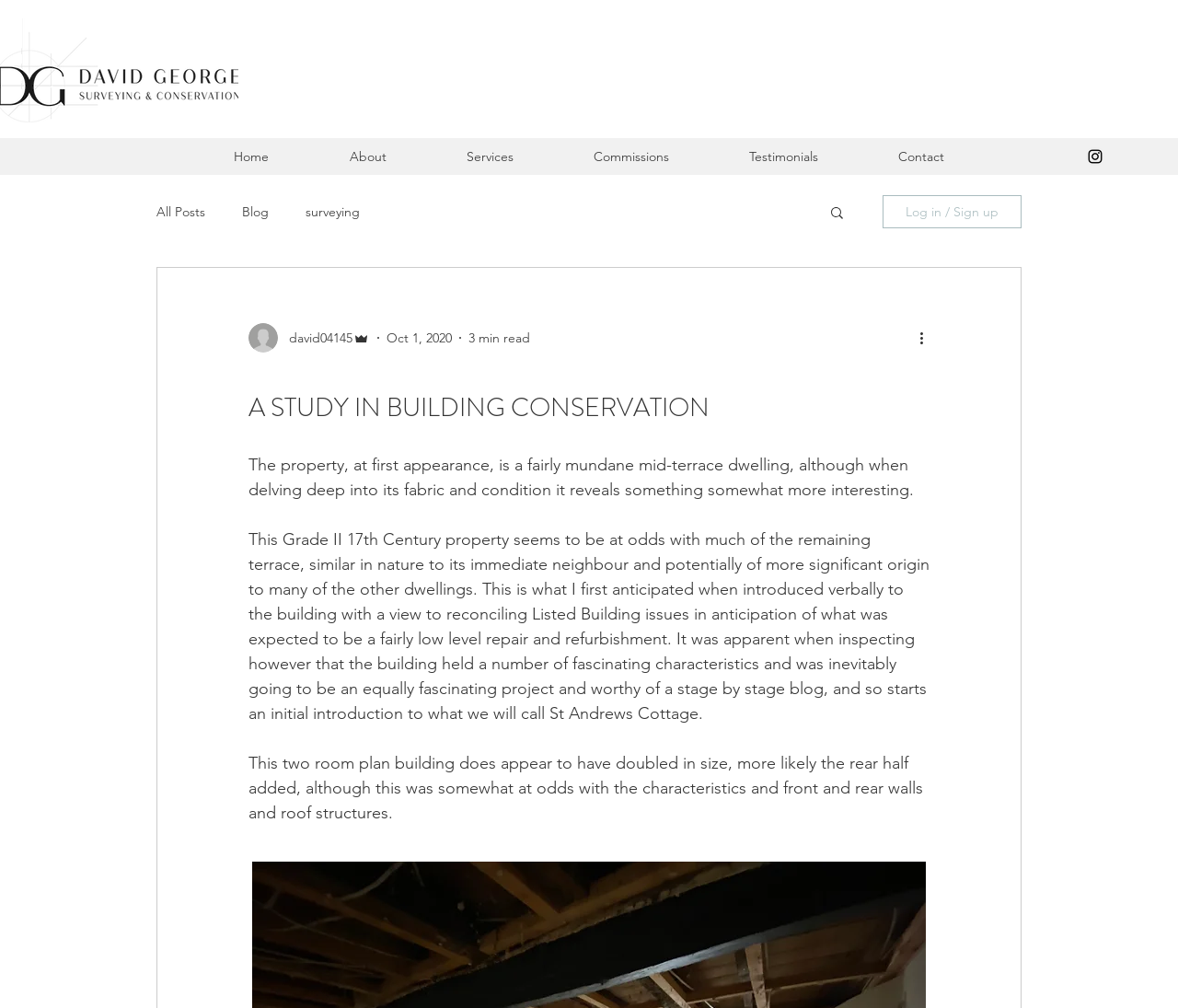Please predict the bounding box coordinates of the element's region where a click is necessary to complete the following instruction: "Search for something". The coordinates should be represented by four float numbers between 0 and 1, i.e., [left, top, right, bottom].

[0.703, 0.203, 0.718, 0.222]